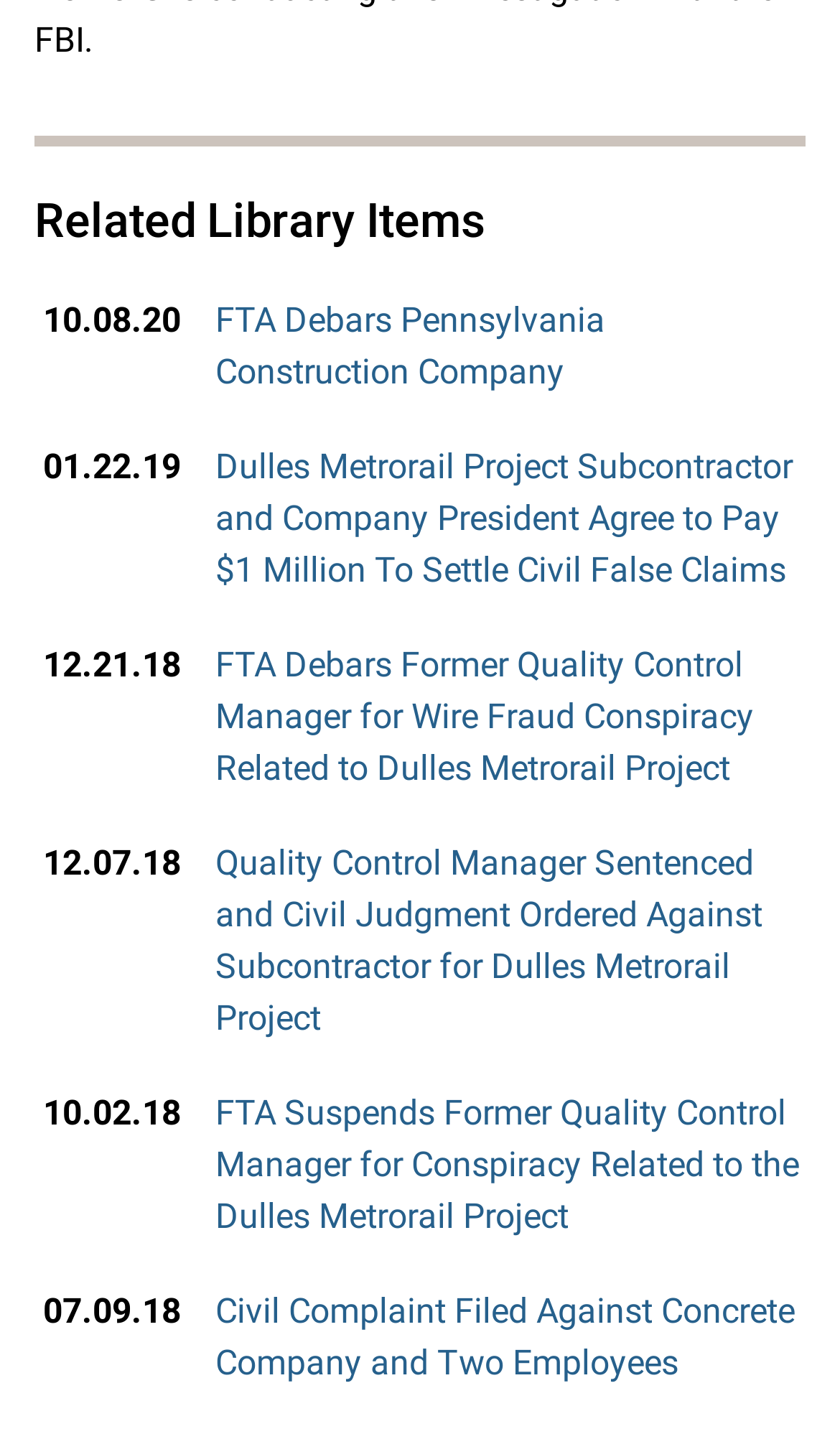Using the elements shown in the image, answer the question comprehensively: What is the longest title of a library item?

I examined the link elements with descriptive text, which are likely to be library items. The longest title is 'Quality Control Manager Sentenced and Civil Judgment Ordered Against Subcontractor for Dulles Metrorail Project', which is the fourth link element.